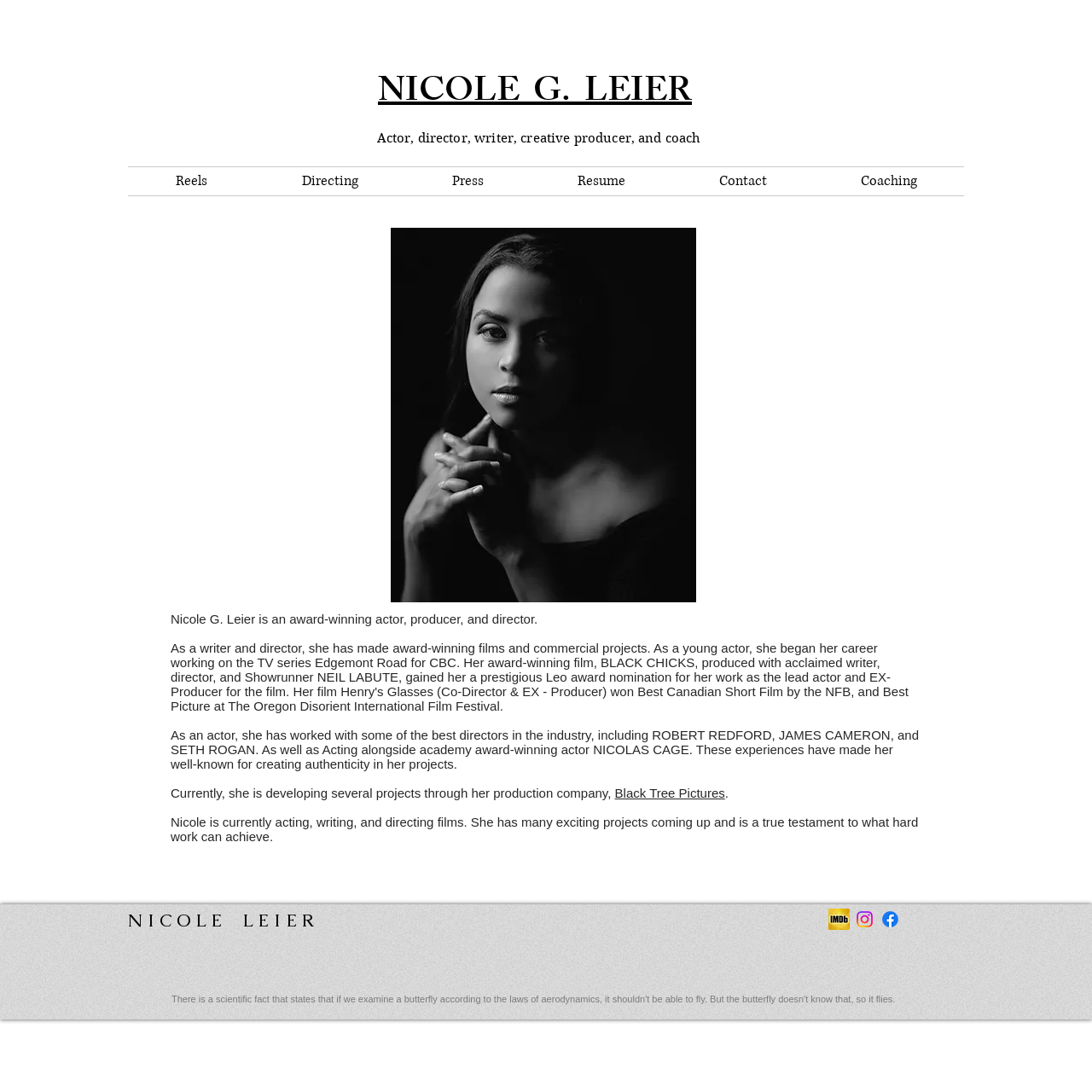Use a single word or phrase to answer the question: 
How many social media platforms are listed?

2